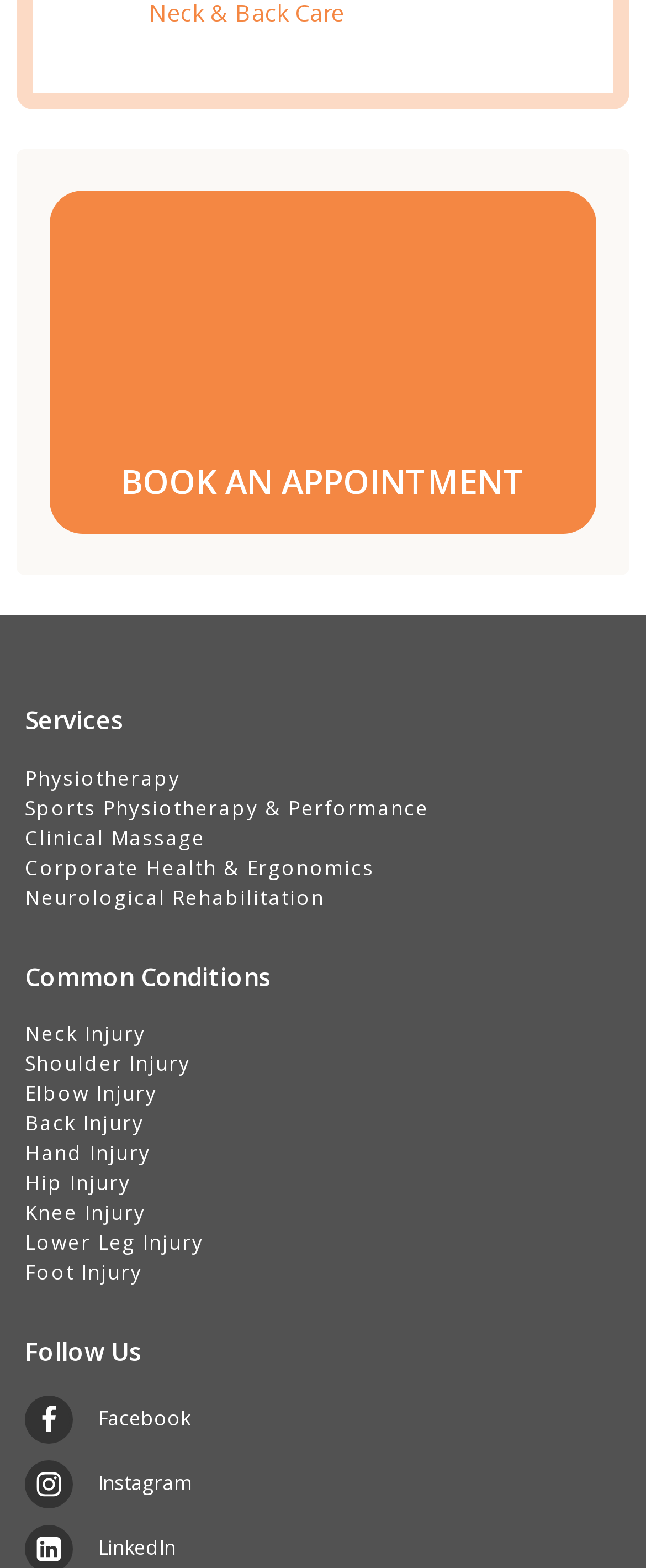What is the name of the clinic?
Provide a concise answer using a single word or phrase based on the image.

Not specified